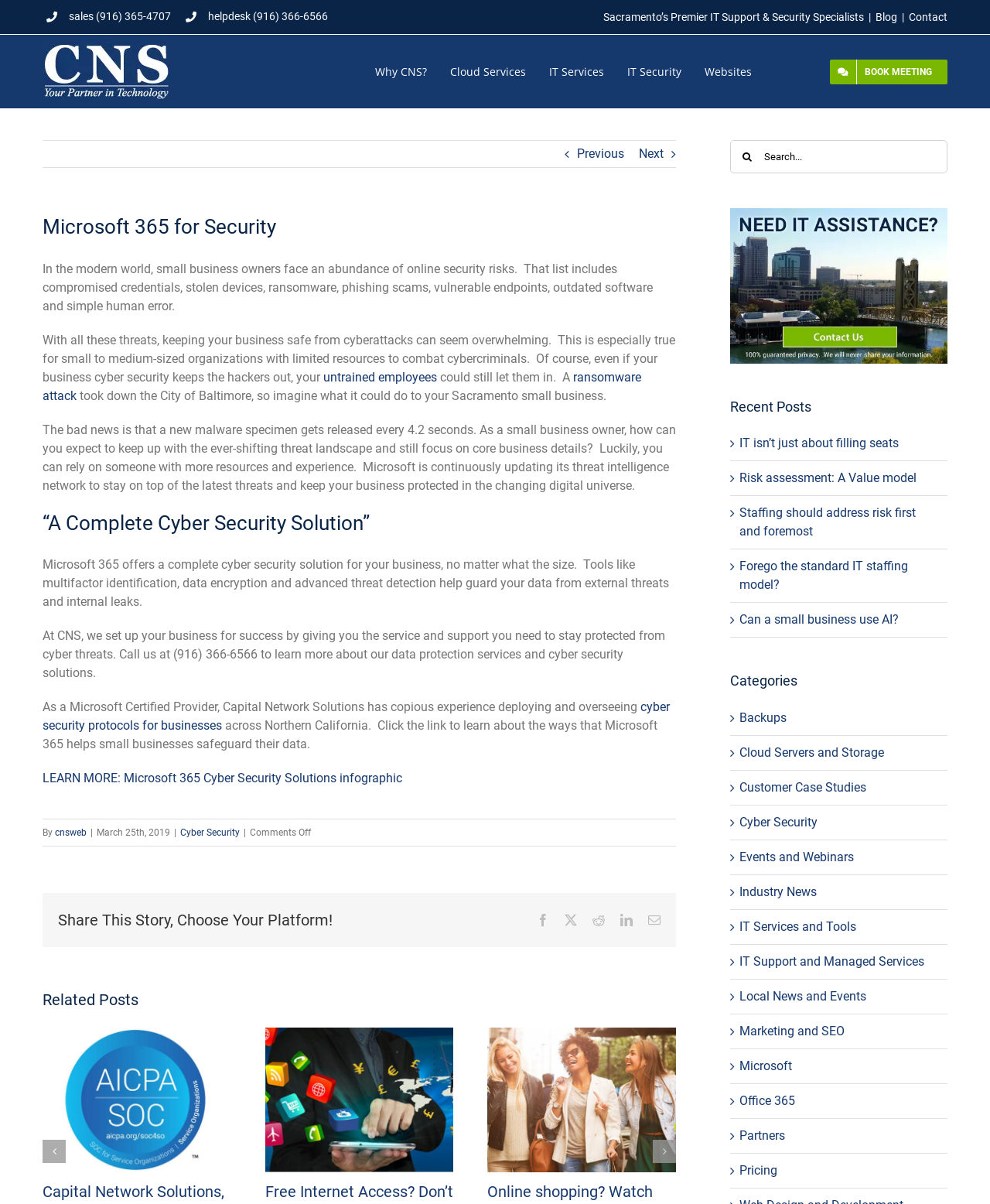Describe all visible elements and their arrangement on the webpage.

This webpage is about Microsoft 365 and small business cyber security, specifically highlighting the importance of protecting businesses from cyber threats. At the top of the page, there is a logo of Capital Network Solutions, Inc. and a navigation menu with links to "Why CNS?", "Cloud Services", "IT Services", "IT Security", and "Websites". Below the navigation menu, there is a heading "Microsoft 365 for Security" followed by a paragraph of text explaining the risks of cyber attacks and the benefits of using Microsoft 365 for security.

To the right of the heading, there are two links, "Previous" and "Next", which suggest that this is part of a series of pages or articles. Below the text, there is a section with a heading "“A Complete Cyber Security Solution”" which describes the features of Microsoft 365's cyber security solution, including multifactor identification, data encryption, and advanced threat detection.

The page also includes a call-to-action, encouraging visitors to call Capital Network Solutions at (916) 366-6566 to learn more about their data protection services and cyber security solutions. Additionally, there are links to related articles and a section with a heading "Share This Story, Choose Your Platform!" which allows visitors to share the article on various social media platforms.

At the bottom of the page, there are sections with headings "Related Posts", "Recent Posts", and "Categories", which provide links to other articles and categories on the website. There is also a search bar and a button to search for specific topics. Overall, the page is focused on promoting Microsoft 365 as a comprehensive cyber security solution for small businesses and highlighting the importance of protecting against cyber threats.